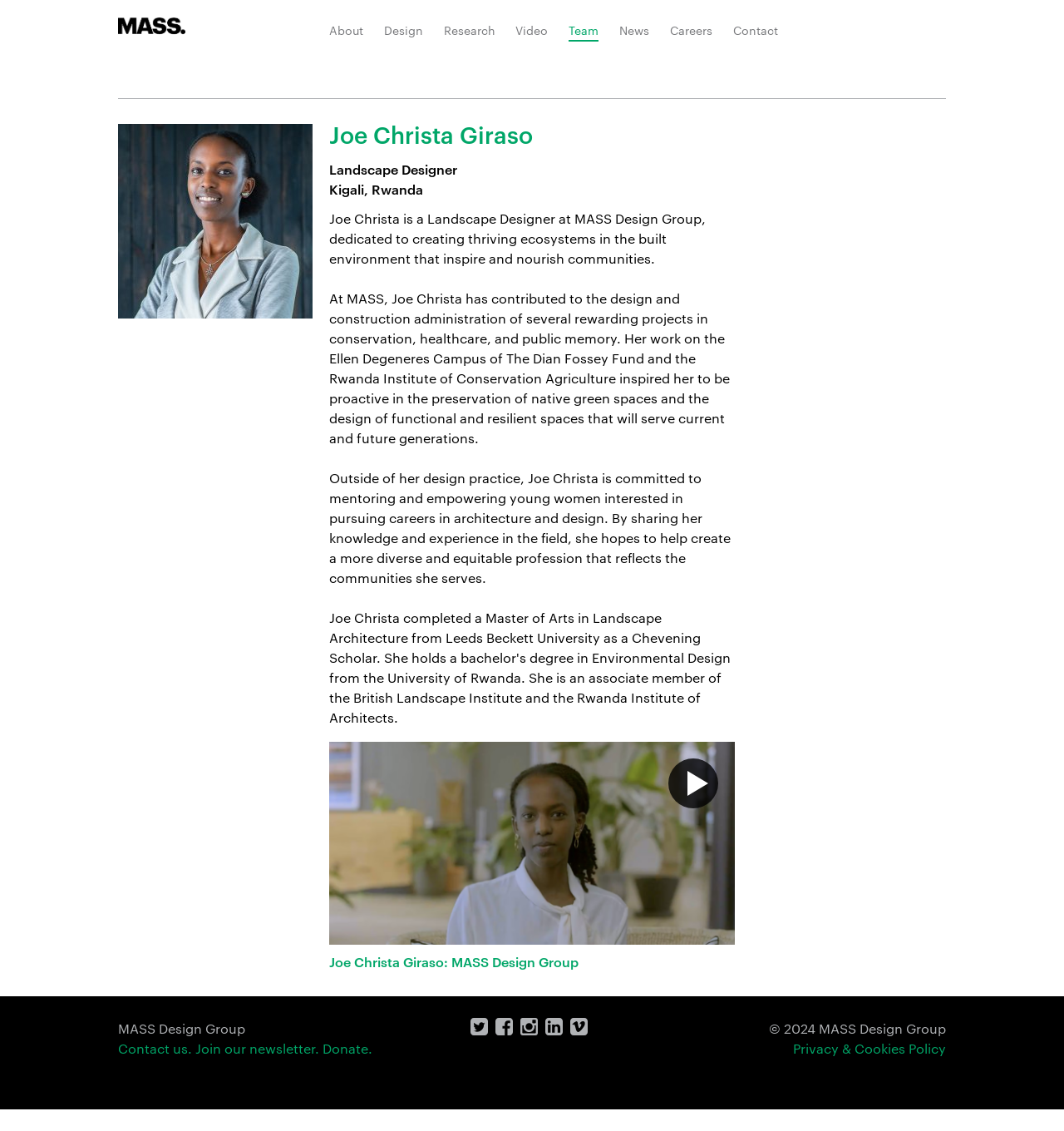Locate the bounding box coordinates of the clickable region necessary to complete the following instruction: "View Joe Christa Giraso's profile". Provide the coordinates in the format of four float numbers between 0 and 1, i.e., [left, top, right, bottom].

[0.309, 0.105, 0.691, 0.862]